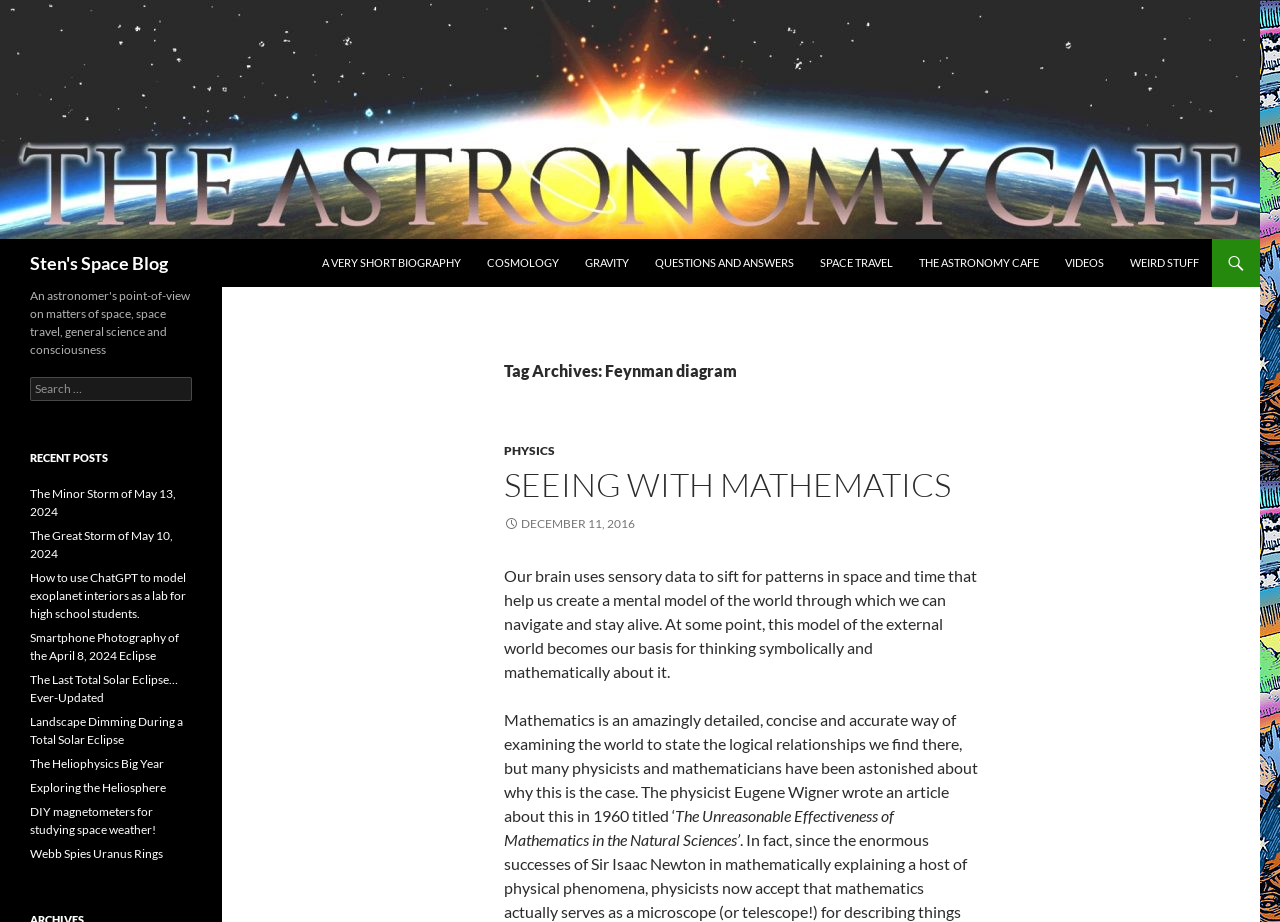How many recent posts are listed? Please answer the question using a single word or phrase based on the image.

9